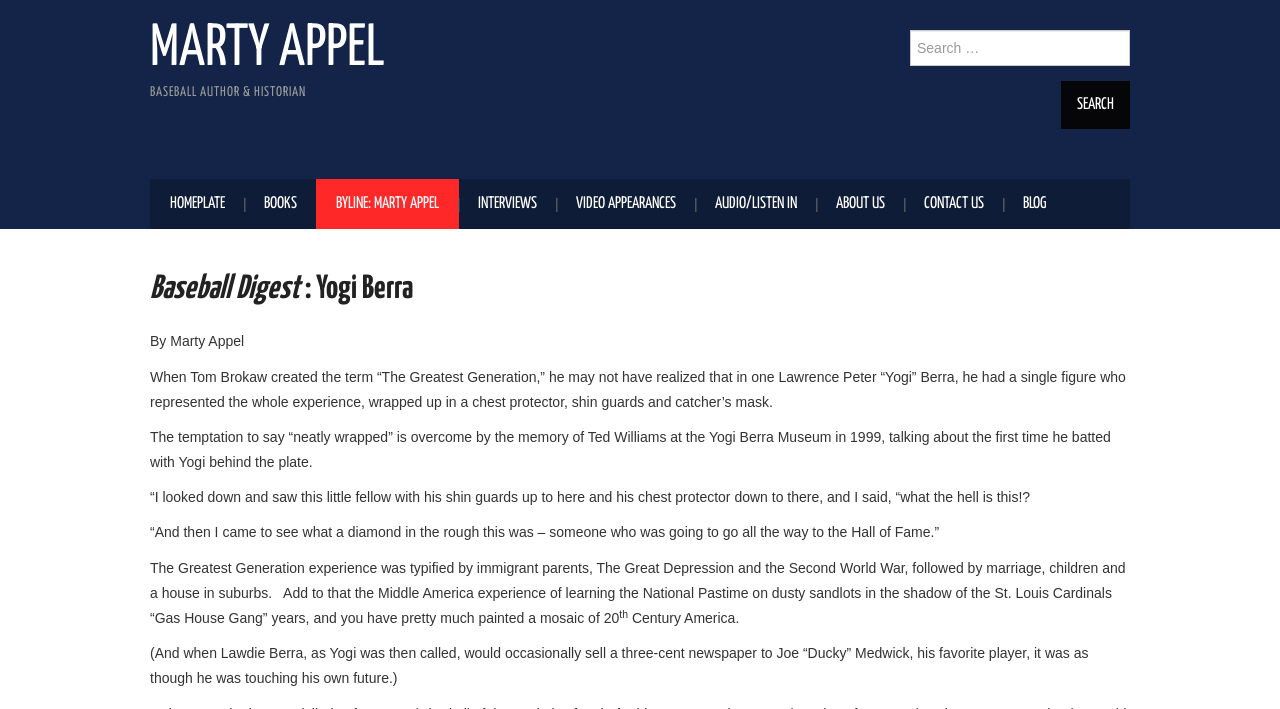Pinpoint the bounding box coordinates of the element that must be clicked to accomplish the following instruction: "Explore the books section". The coordinates should be in the format of four float numbers between 0 and 1, i.e., [left, top, right, bottom].

[0.191, 0.252, 0.248, 0.323]